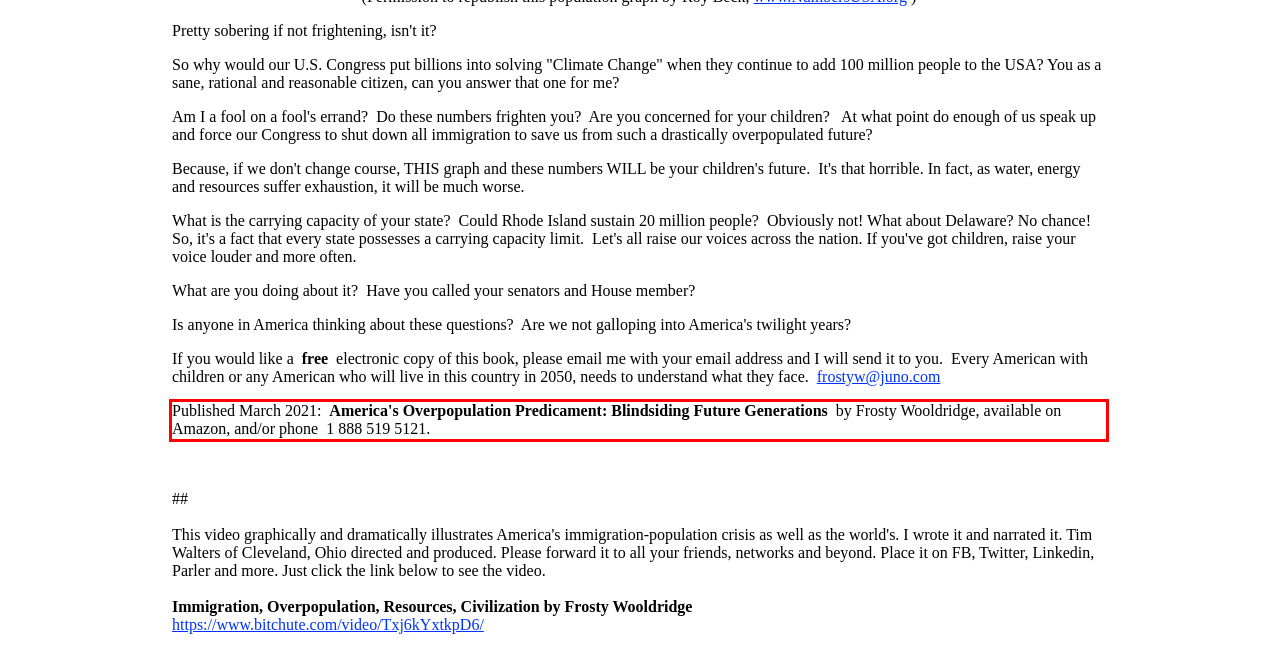Analyze the red bounding box in the provided webpage screenshot and generate the text content contained within.

Published March 2021: America's Overpopulation Predicament: Blindsiding Future Generations by Frosty Wooldridge, available on Amazon, and/or phone 1 888 519 5121.